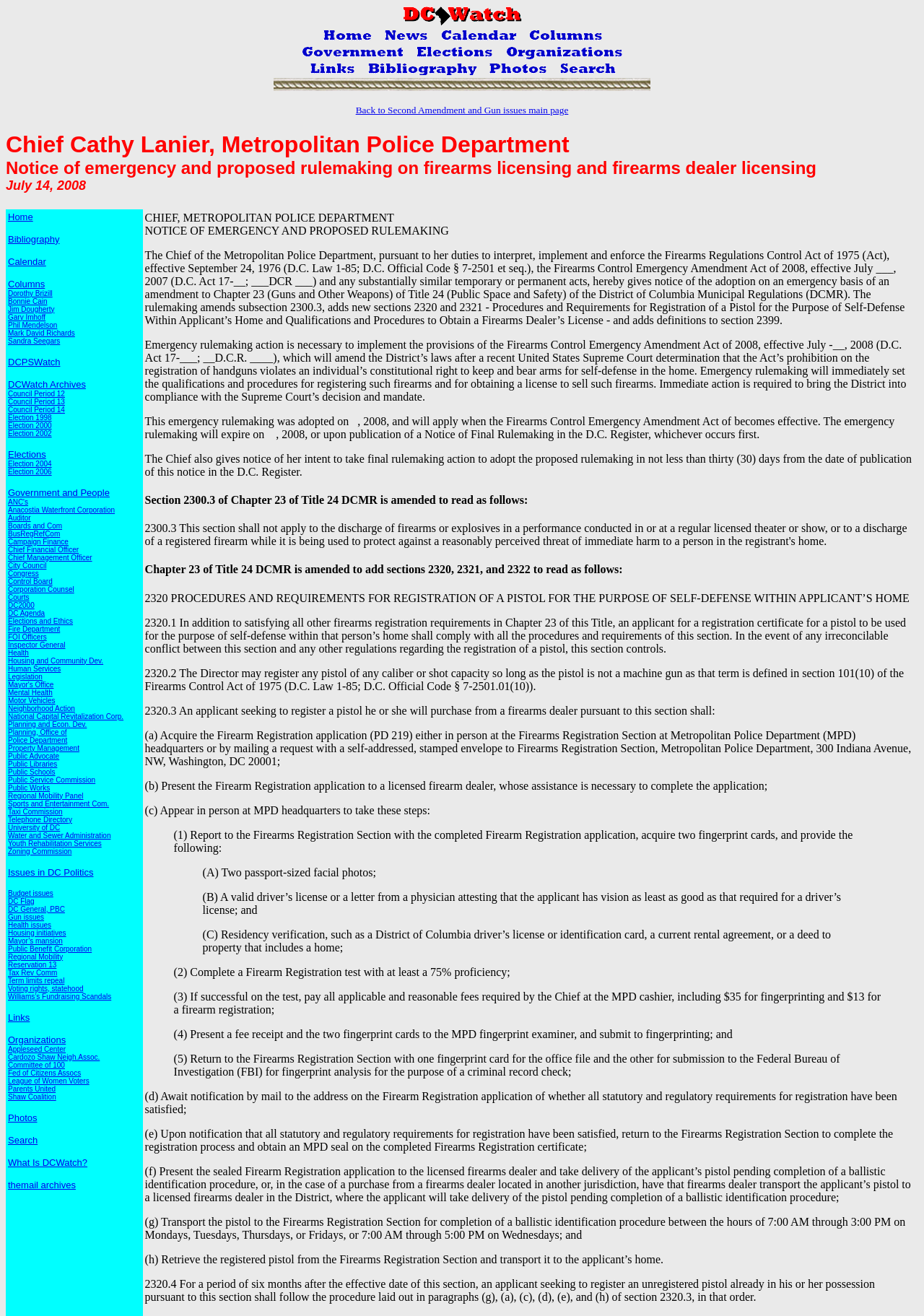What is the format of the images on the webpage?
Look at the screenshot and respond with one word or a short phrase.

GIF